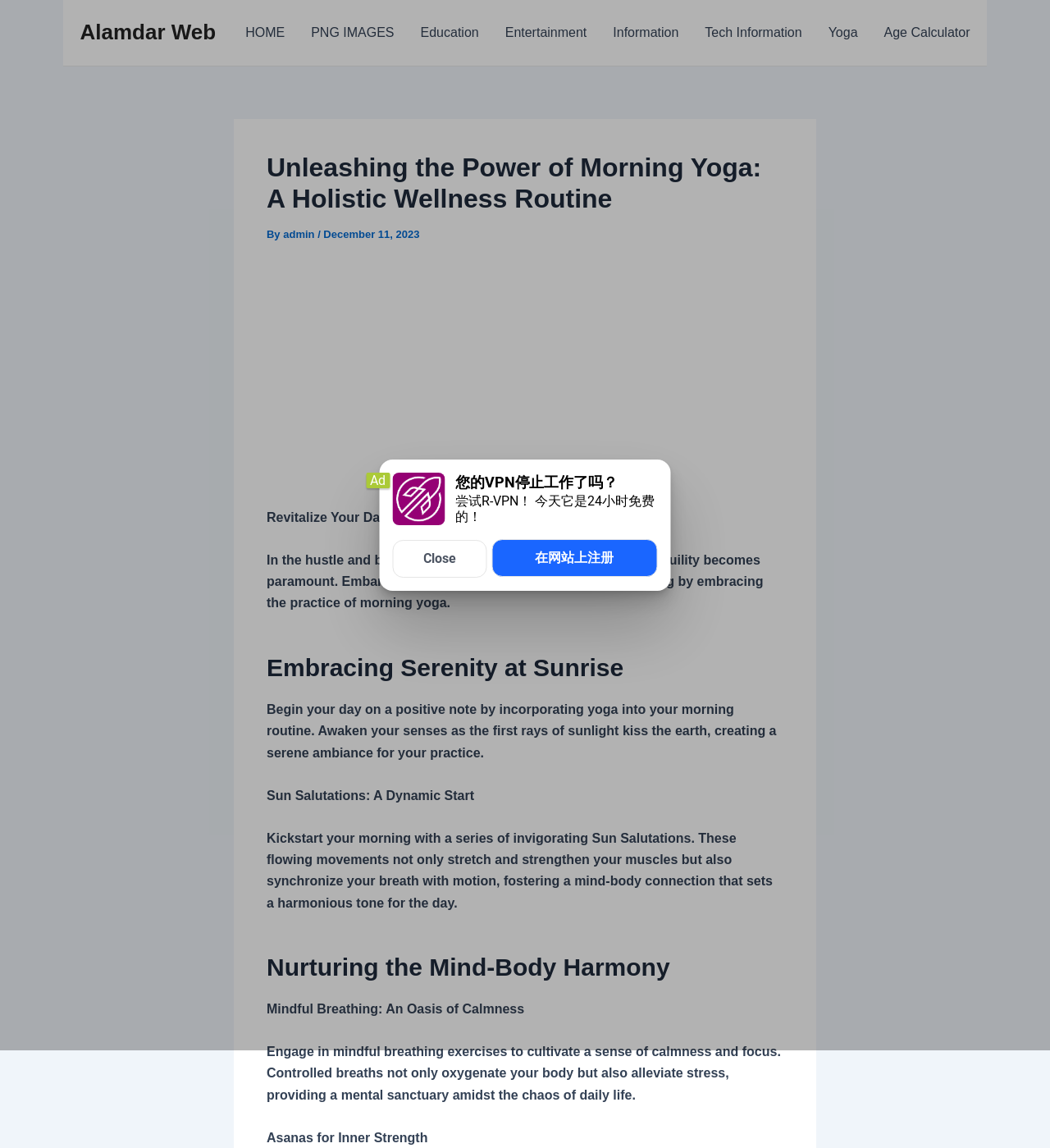Provide the bounding box coordinates of the HTML element described by the text: "Information".

[0.571, 0.0, 0.659, 0.057]